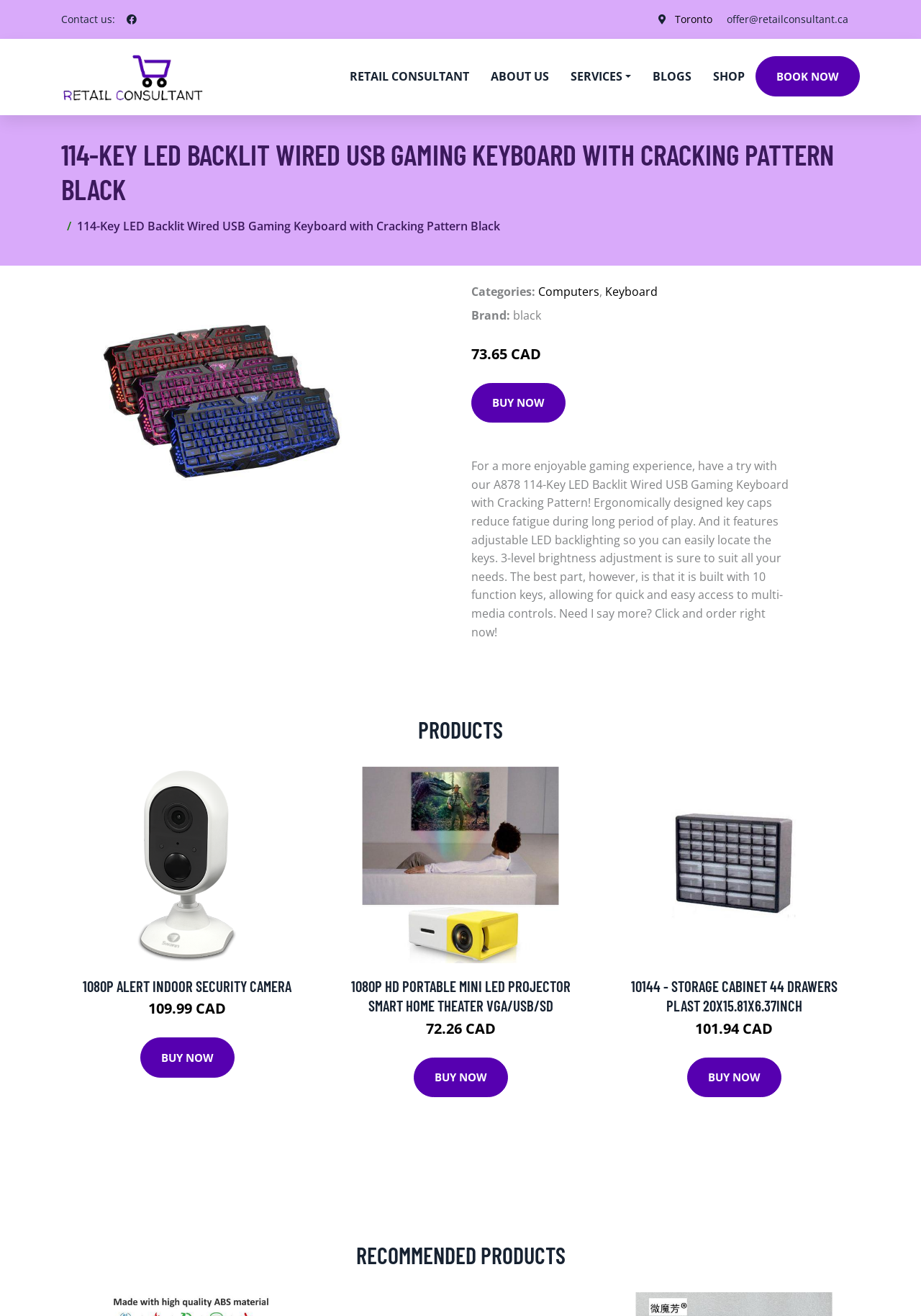Provide a brief response to the question below using a single word or phrase: 
What is the price of the 1080p Alert Indoor Security Camera?

109.99 CAD